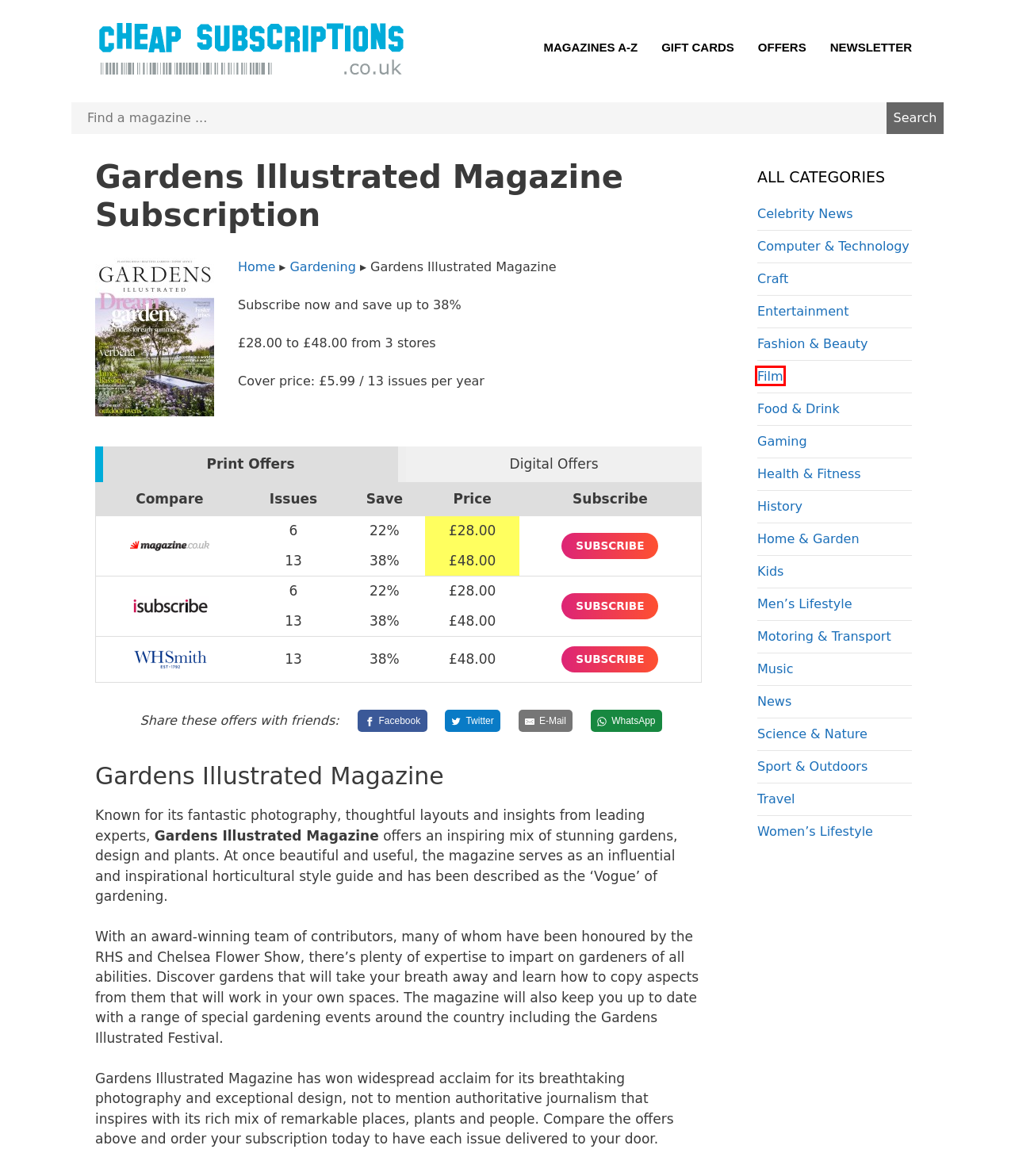Analyze the webpage screenshot with a red bounding box highlighting a UI element. Select the description that best matches the new webpage after clicking the highlighted element. Here are the options:
A. Science & Nature Magazine Subscriptions - Save Up To 95% Now
B. Food & Drink Magazine Subscriptions - Up To 95% Off Food Magazines
C. Magazine Subscriptions for Women - Compare Magazines & Save
D. Entertainment Magazine Subscriptions | TV & Radio | Save Up To 95%
E. Magazine Subscription Offers | Save up to 94% on Magazines
F. Craft Magazine Subscriptions - Up To 95% Off The Best Craft Magazines
G. Film Magazine Subscriptions - Save Up To 95% on Movie Magazines
H. Magazine Subscriptions A-Z | List of Cheap UK Subscriptions

G